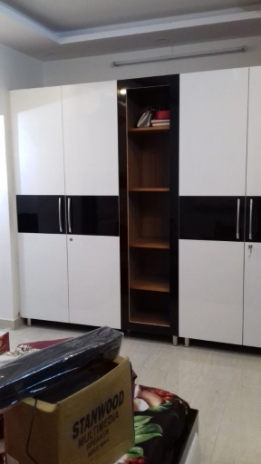Using a single word or phrase, answer the following question: 
What is implied by the presence of boxes in the foreground?

Ongoing organization or moving